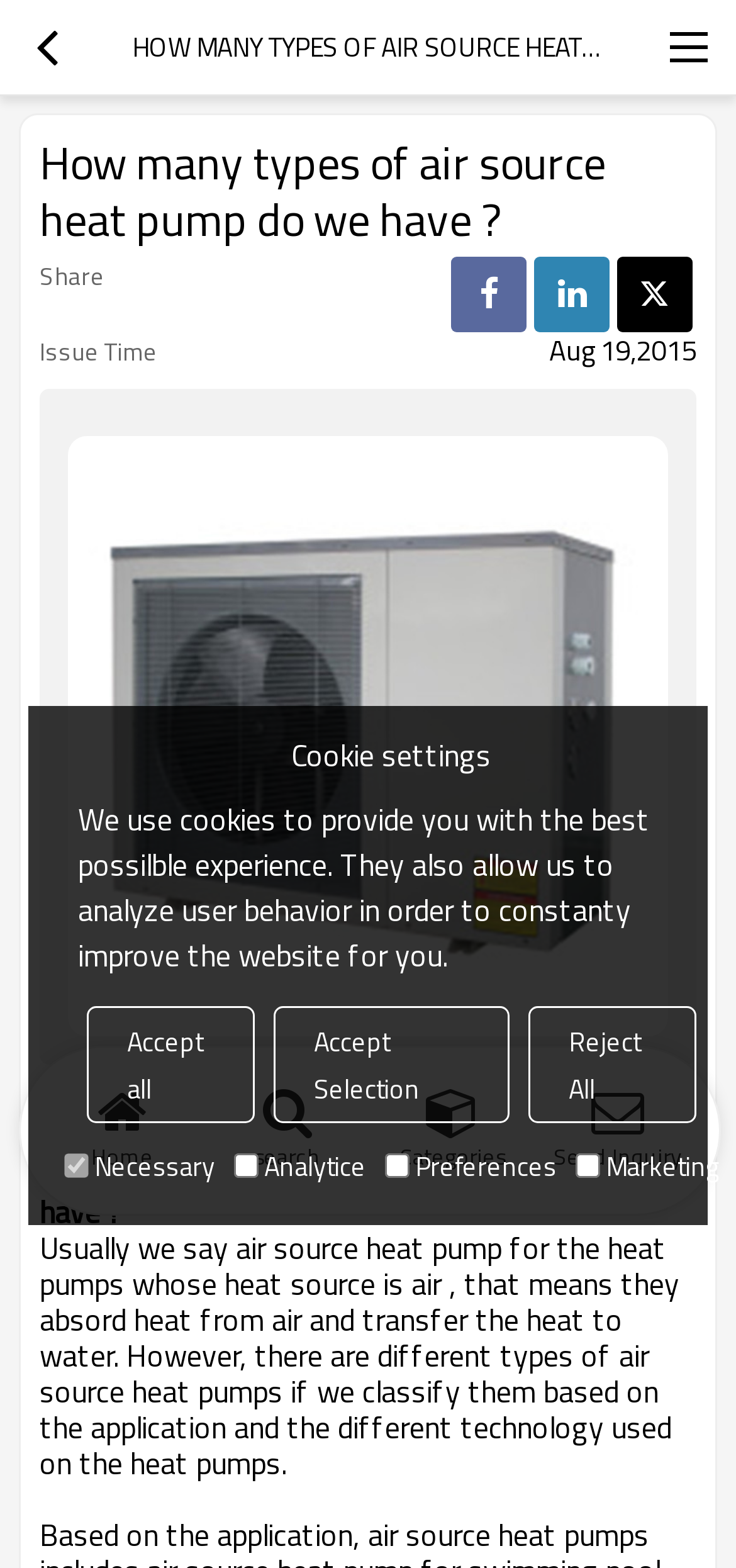Refer to the screenshot and give an in-depth answer to this question: When was this webpage last updated?

The 'Issue Time' section indicates that the webpage was last updated on Aug 19, 2015.